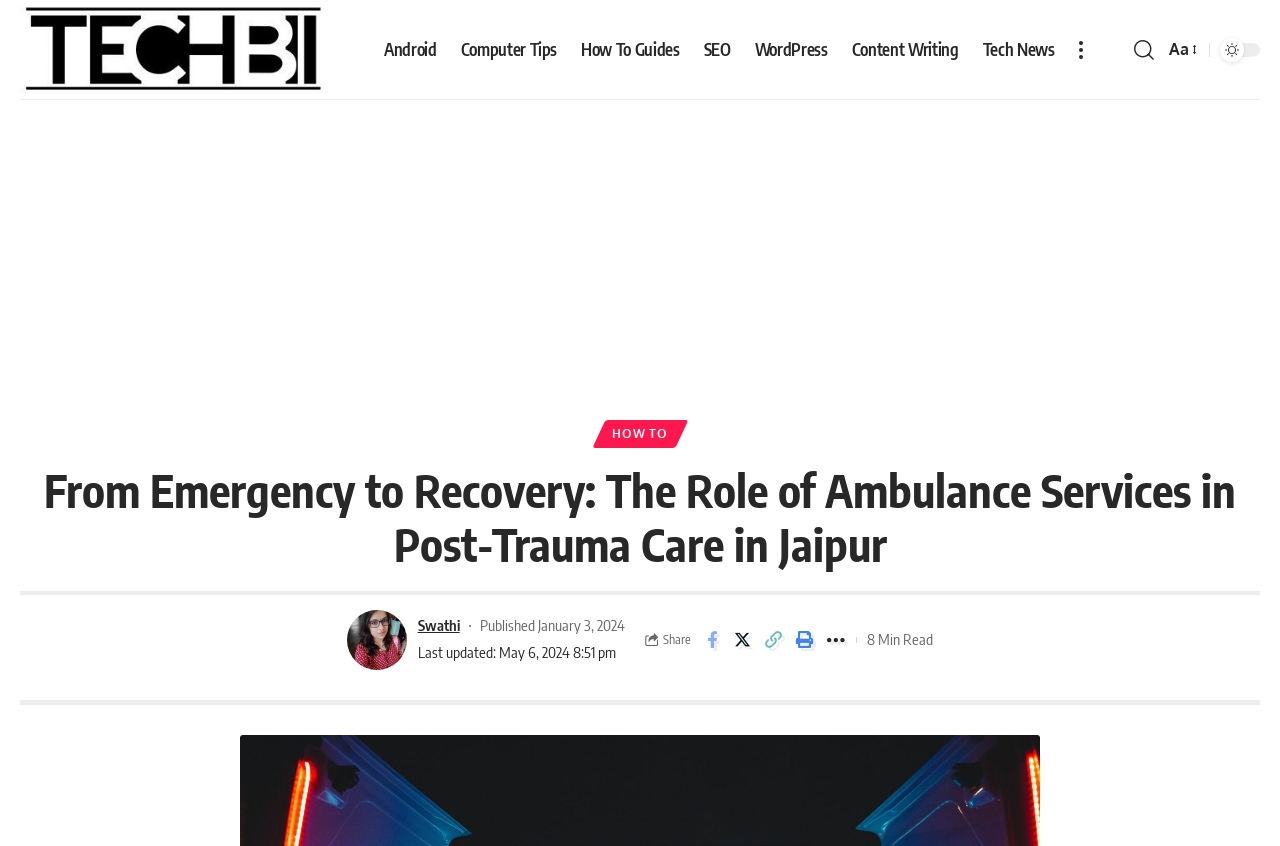Refer to the image and provide an in-depth answer to the question:
How long does it take to read the article?

The time it takes to read the article can be found at the bottom of the article, where it says '8 Min Read', indicating that it will take approximately 8 minutes to read the entire article.